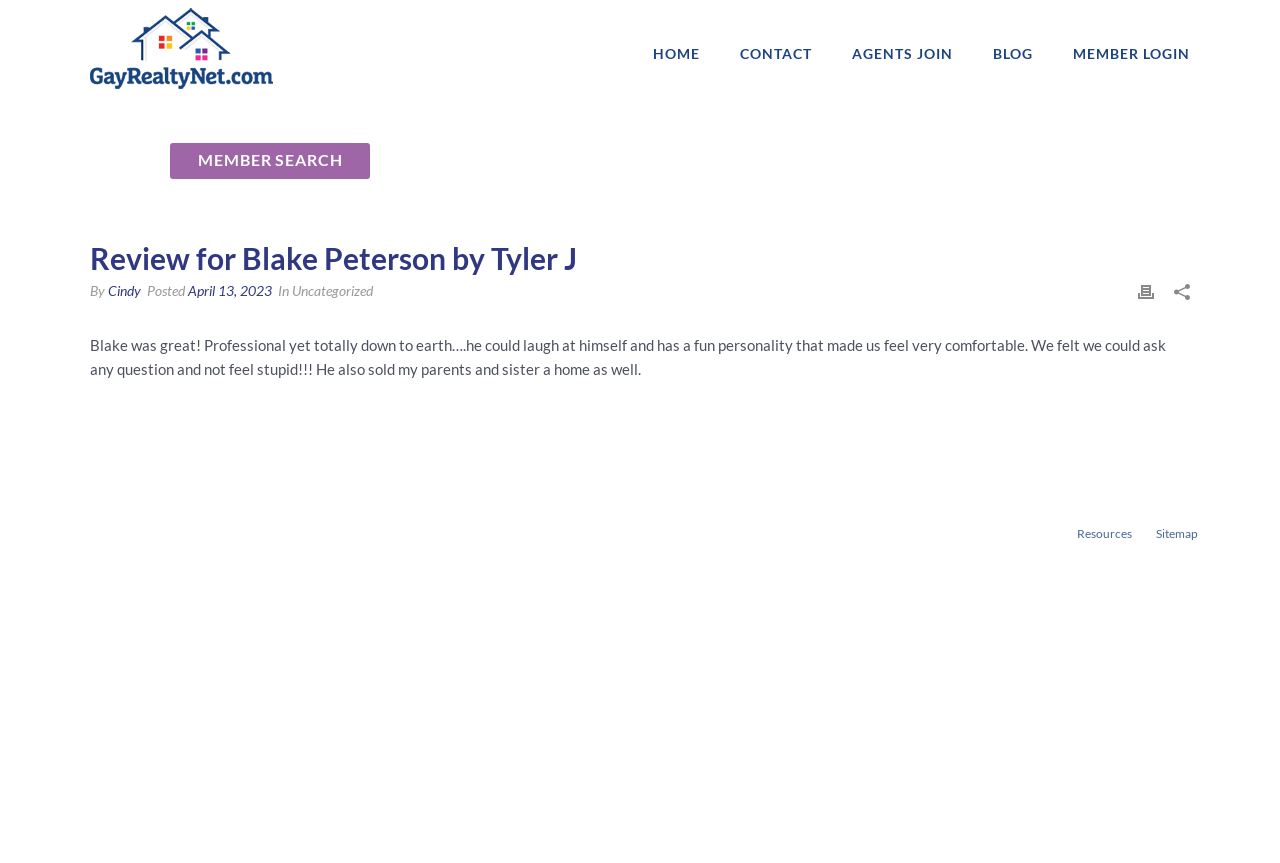Given the element description maps & reviews, predict the bounding box coordinates for the UI element in the webpage screenshot. The format should be (top-left x, top-left y, bottom-right x, bottom-right y), and the values should be between 0 and 1.

None